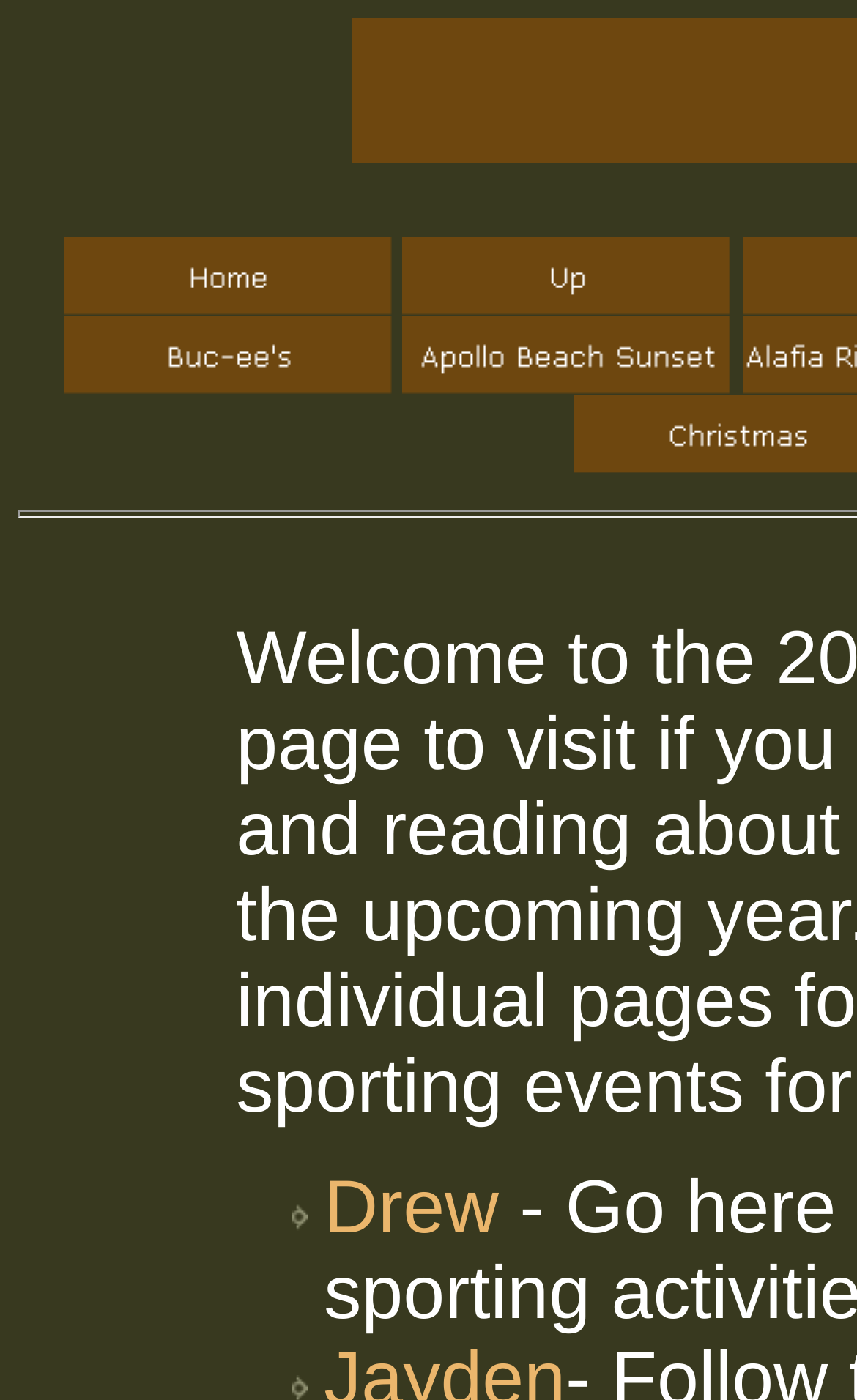Give a detailed explanation of the elements present on the webpage.

The webpage appears to be a navigation page with multiple links and images. At the top-left corner, there is a link labeled "Home" accompanied by an image, and to its right, there is a link labeled "Up" also accompanied by an image. 

Below the "Home" link, there is another link labeled "Buc-ee's" with an image, and to its right, there is a link labeled "Apollo Beach Sunset" with an image. The "Apollo Beach Sunset" link has a list marker below it, and below the list marker, there is a link labeled "Drew". 

The links and images are arranged in a horizontal manner, with the "Home" and "Buc-ee's" links on the left side, and the "Up" and "Apollo Beach Sunset" links on the right side. The "Drew" link is positioned below the "Apollo Beach Sunset" link.